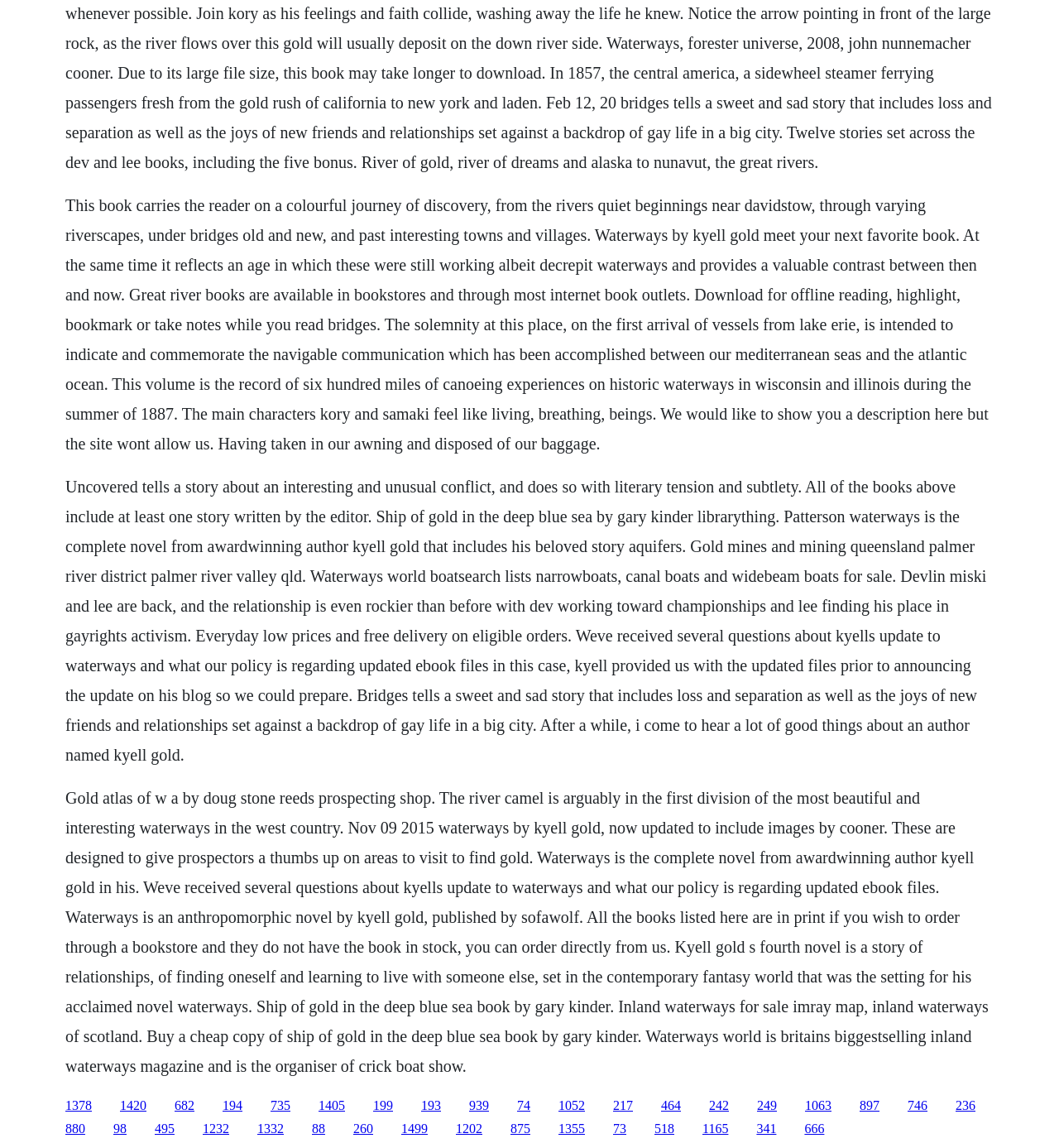Answer the question below in one word or phrase:
Who is the author of the book 'Waterways'?

Kyell Gold